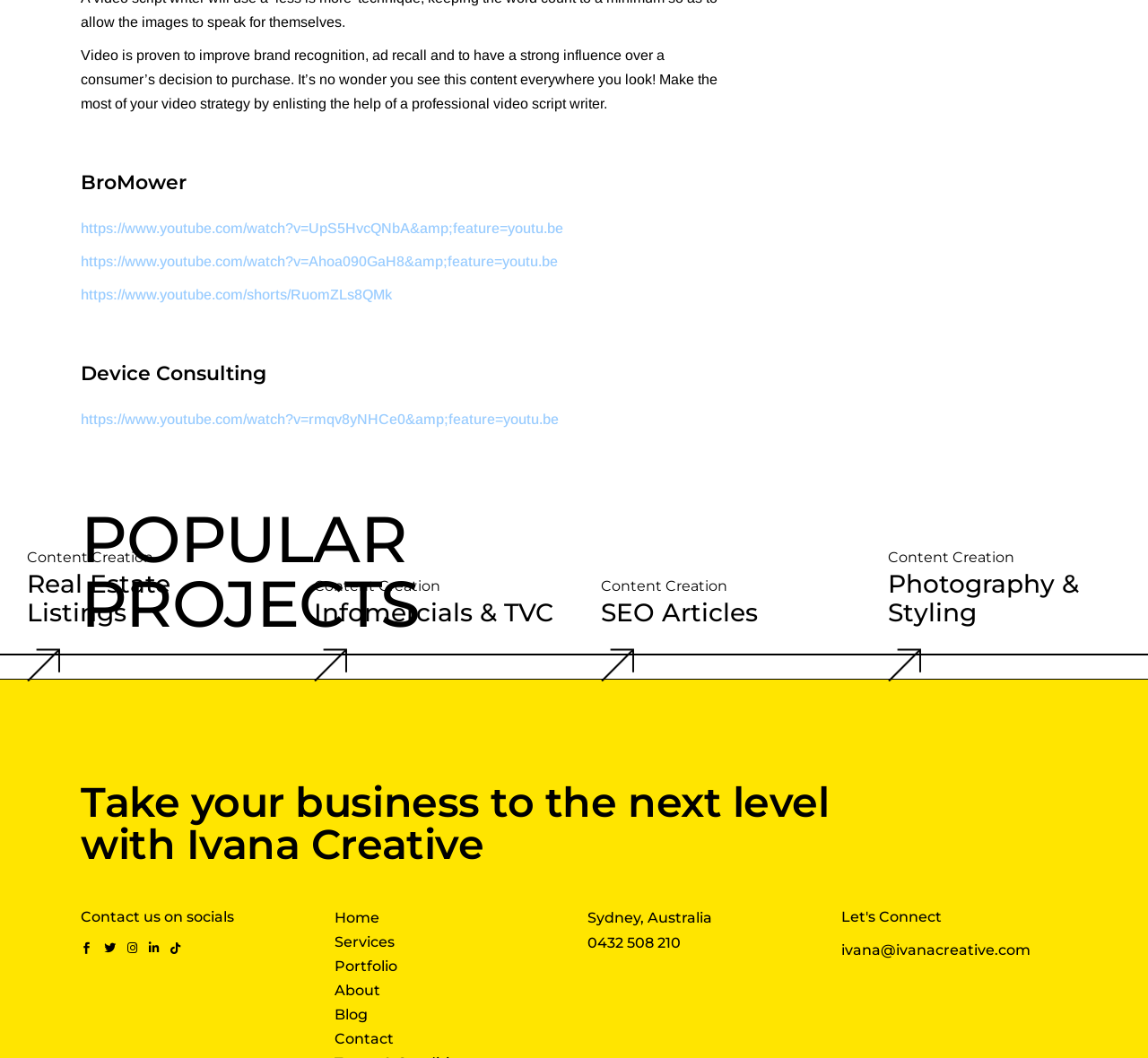How many social media links are there?
Refer to the screenshot and answer in one word or phrase.

5